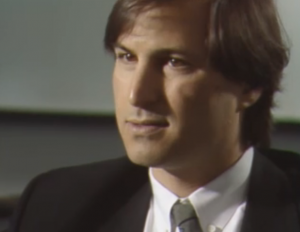Give a one-word or phrase response to the following question: What is the background of the image?

A soft-focus office environment